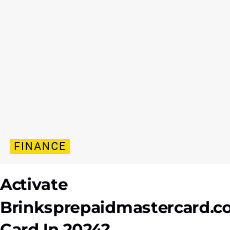Using the information in the image, give a detailed answer to the following question: What year is mentioned for card activation?

The image serves as part of a section aimed at guiding users through the activation of their Brinksprepaid Mastercard, indicating upcoming options for 2024.